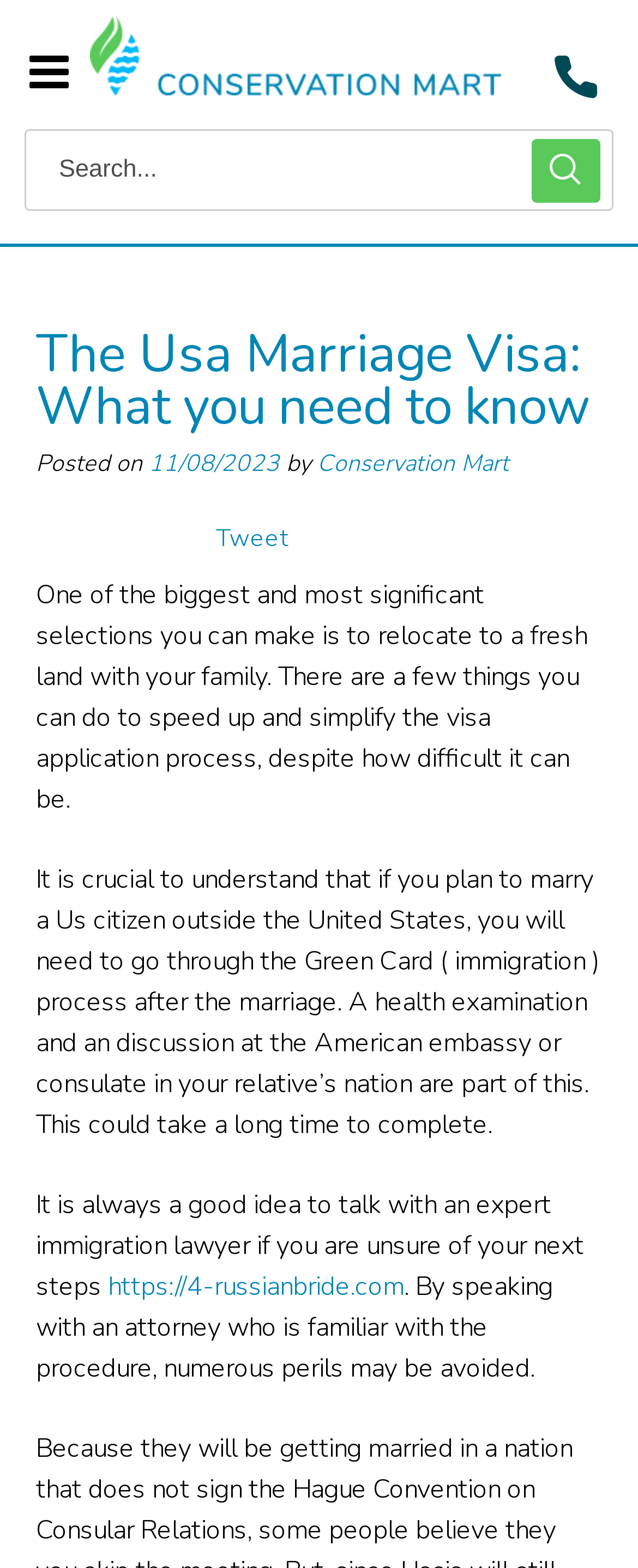What is the next step after marrying a US citizen outside the US?
Based on the screenshot, provide your answer in one word or phrase.

Green Card process